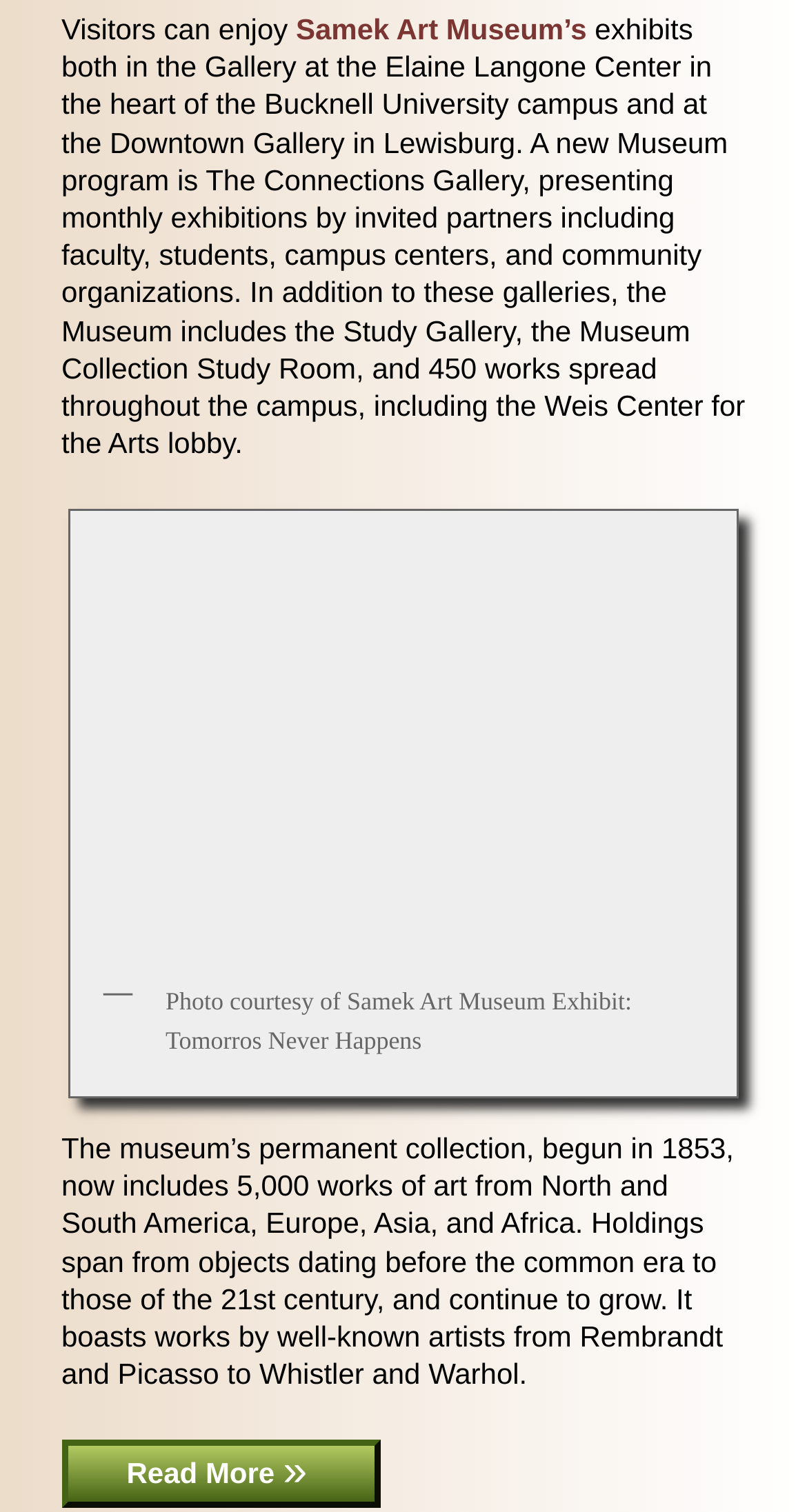How many types of rooms are available?
Refer to the image and provide a thorough answer to the question.

Based on the links provided, there are six types of rooms available: Second Floor Rooms, Courtyard Rooms, Stable Rooms, Deluxe King, King Supreme Rooms, and Pet Policy.